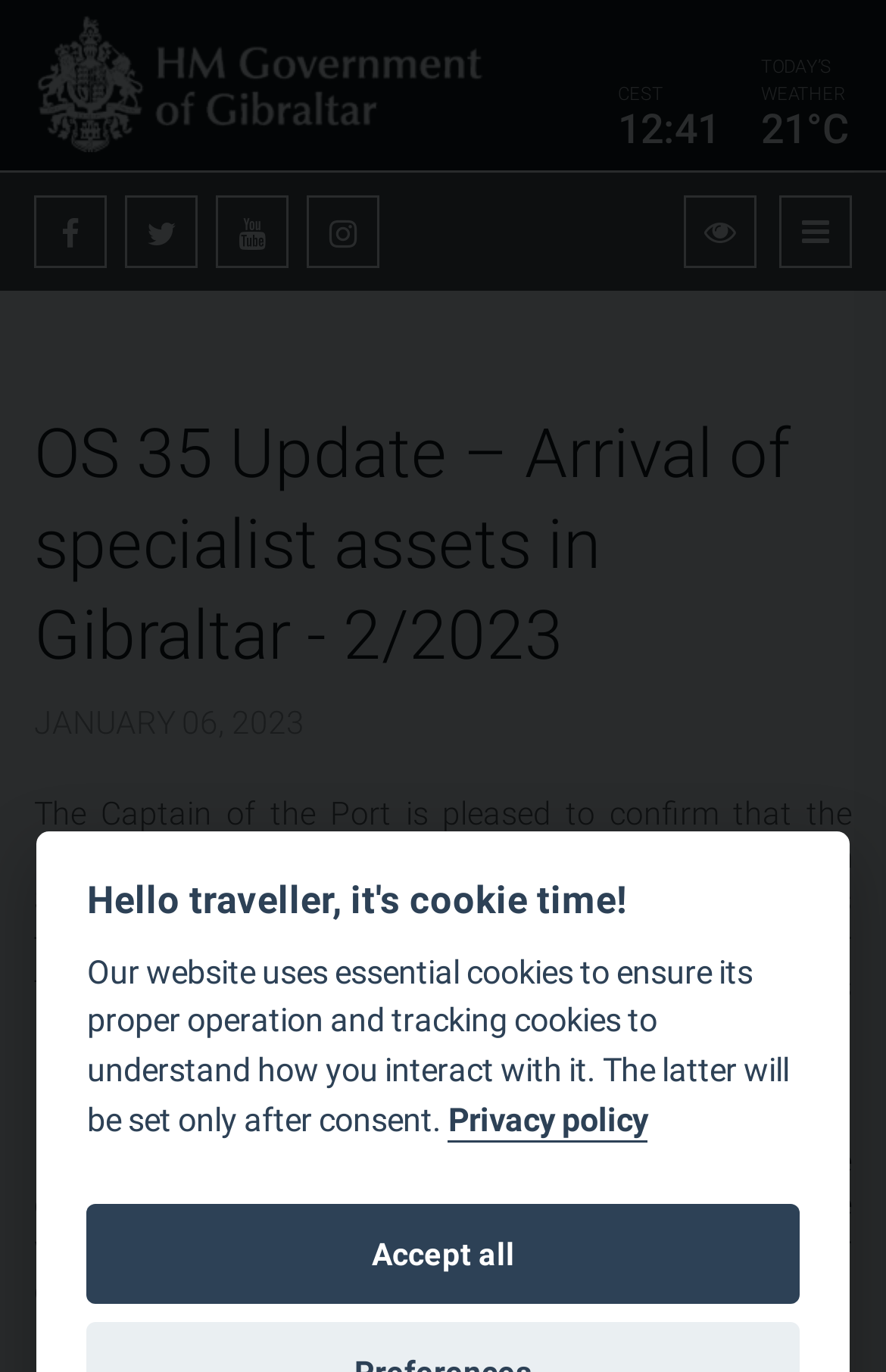Kindly determine the bounding box coordinates for the clickable area to achieve the given instruction: "Read the OS 35 Update article".

[0.038, 0.299, 0.962, 0.497]